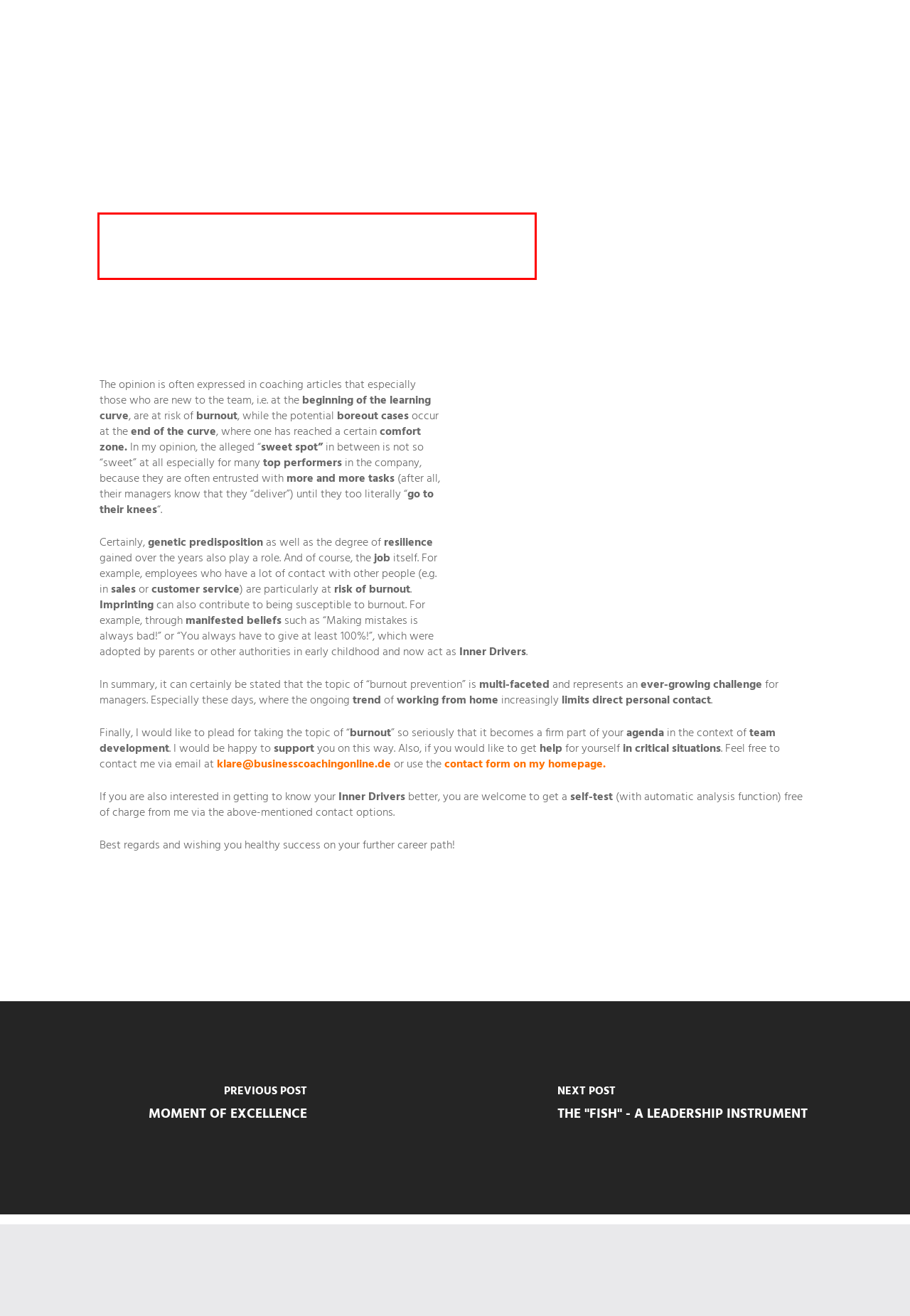Please perform OCR on the UI element surrounded by the red bounding box in the given webpage screenshot and extract its text content.

In order to be able to conduct problematic conversations professionally, it is also necessary to empathize with your employees, to summarize facts and to listen carefully. If you see weaknesses in this area, do not hesitate to take appropriate training.